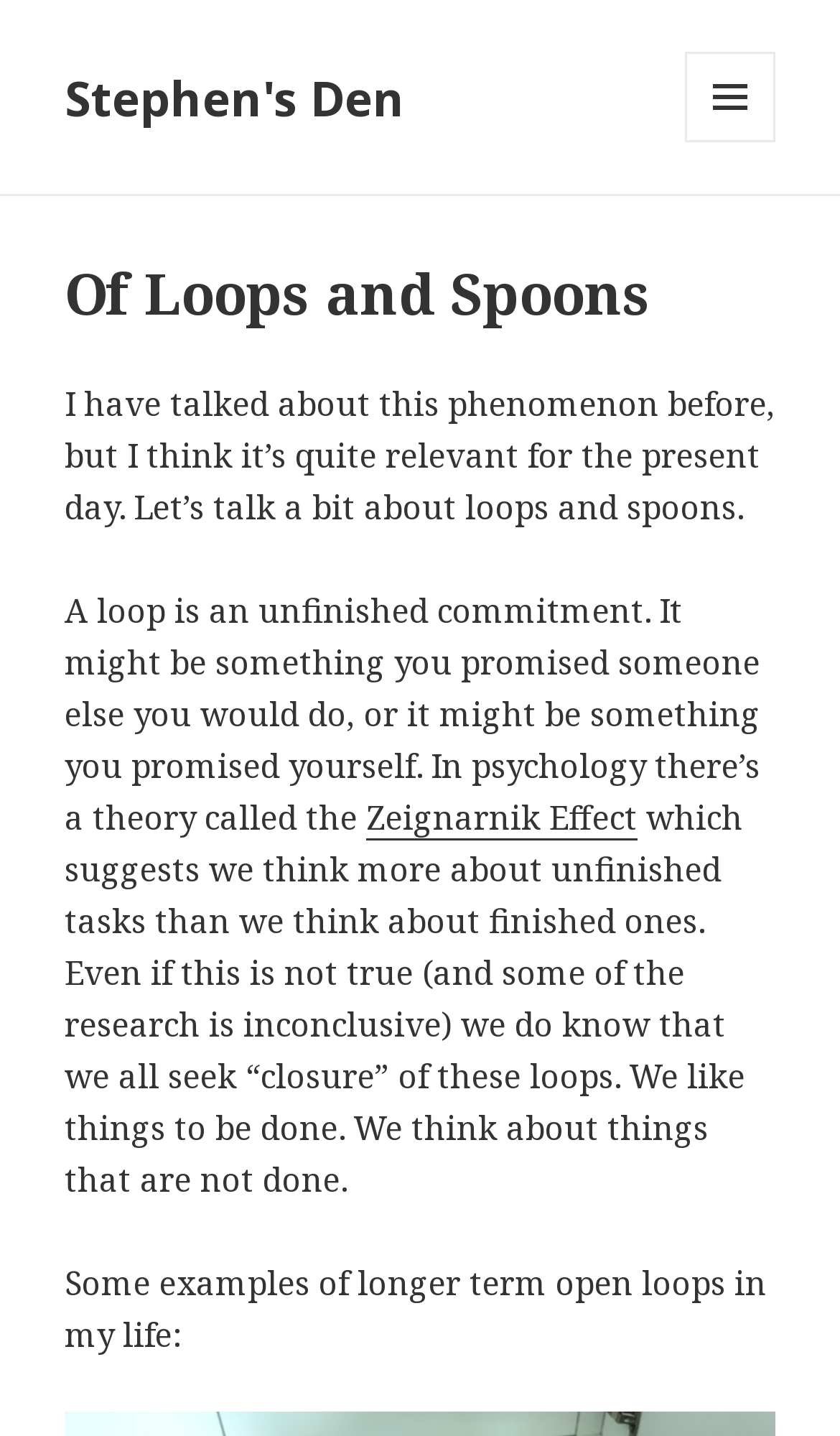Identify and extract the heading text of the webpage.

Of Loops and Spoons